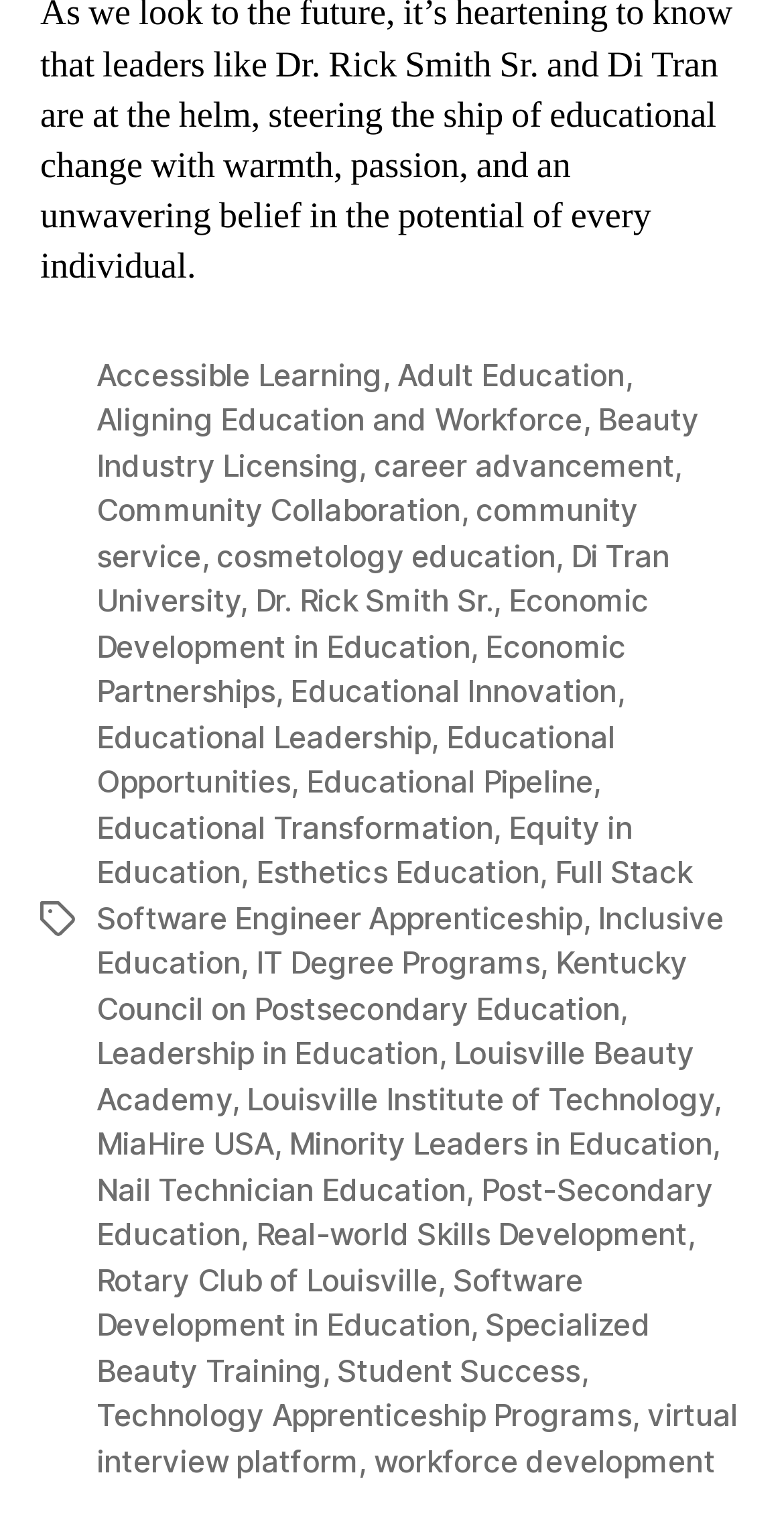Review the image closely and give a comprehensive answer to the question: What is the last tag listed?

The last tag listed is 'workforce development' which is a link element located at the bottom right of the webpage with a bounding box of [0.477, 0.947, 0.912, 0.972].